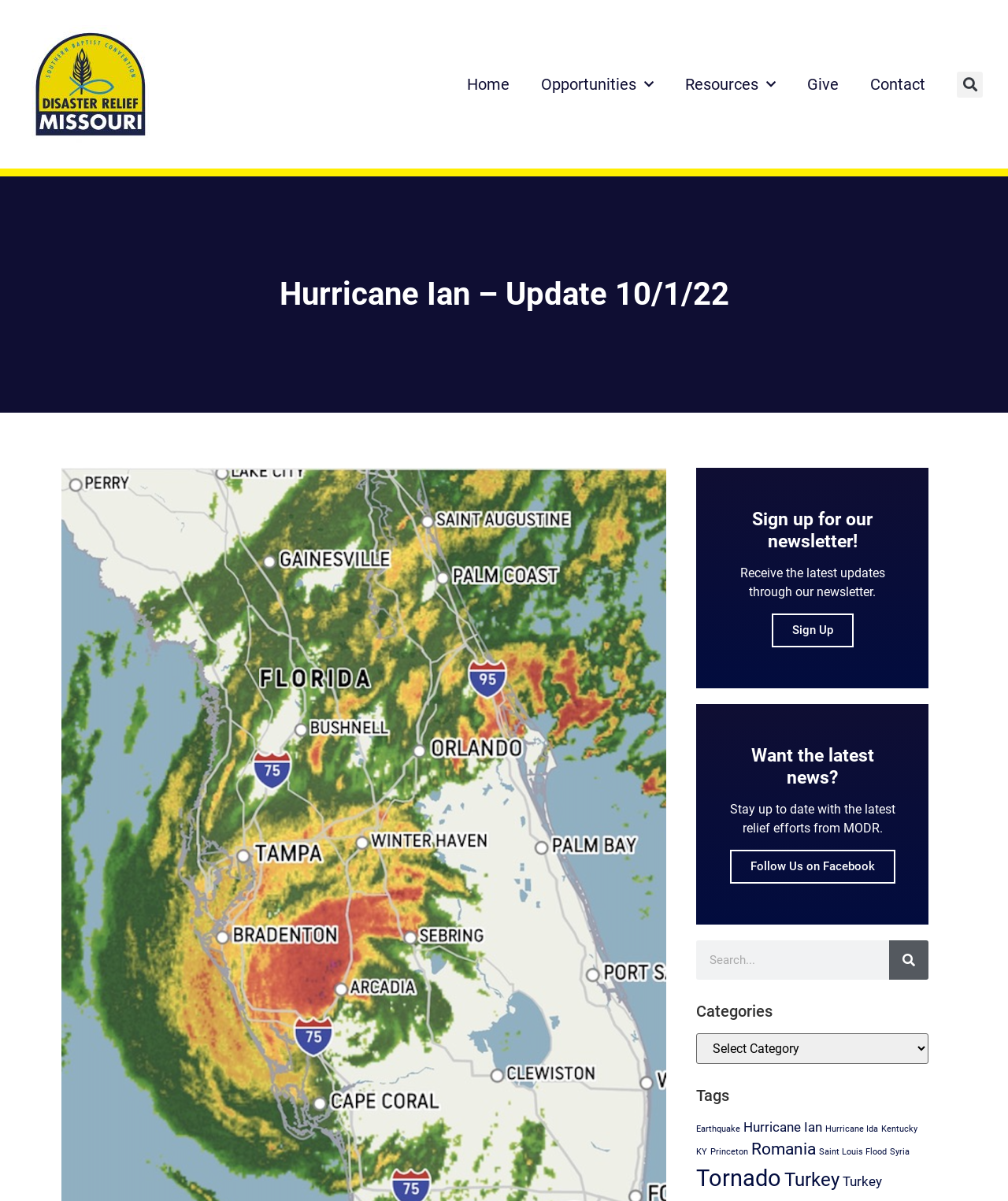What is the main heading displayed on the webpage? Please provide the text.

Hurricane Ian – Update 10/1/22